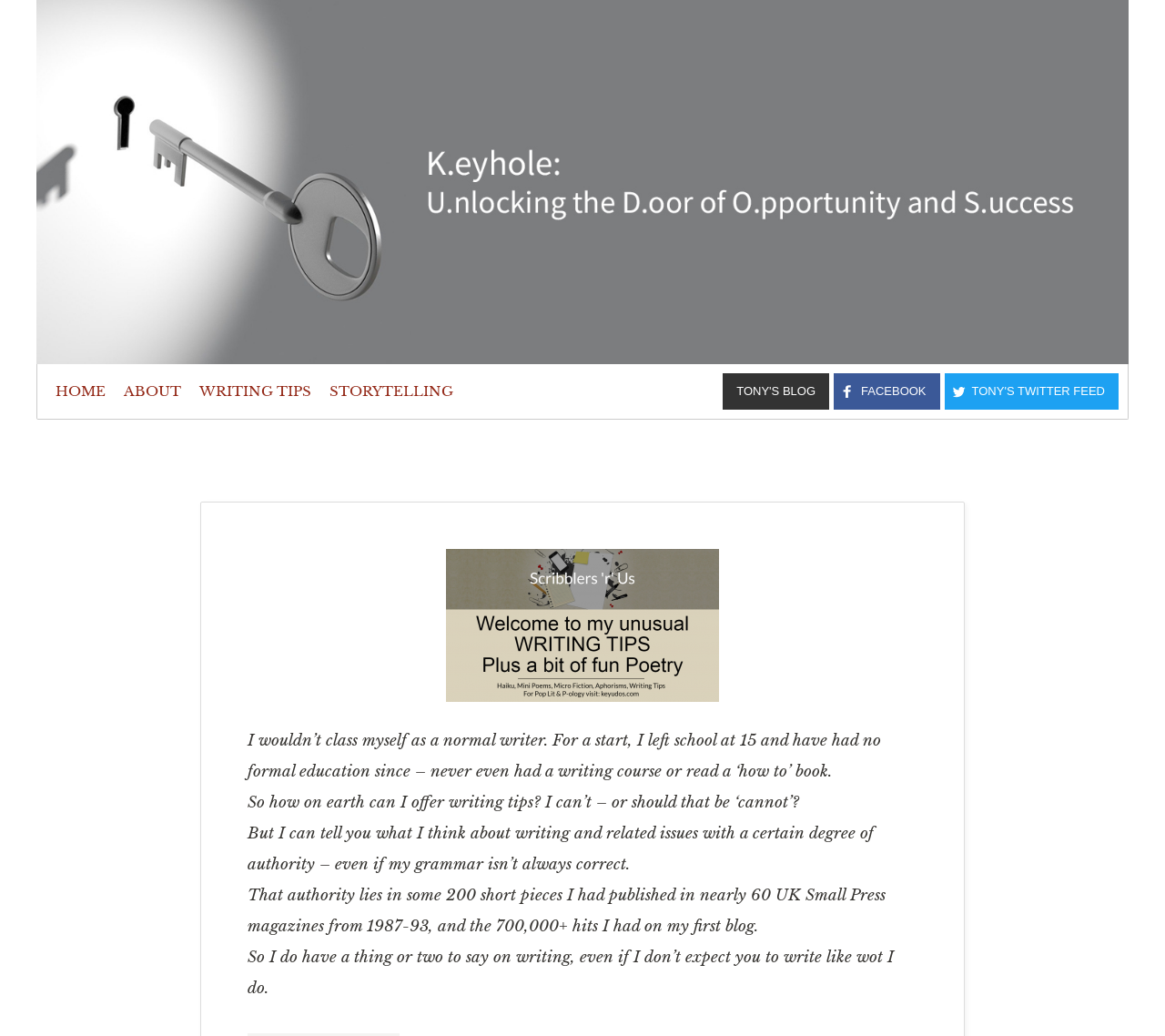Locate the UI element described by HOME and provide its bounding box coordinates. Use the format (top-left x, top-left y, bottom-right x, bottom-right y) with all values as floating point numbers between 0 and 1.

[0.048, 0.351, 0.091, 0.404]